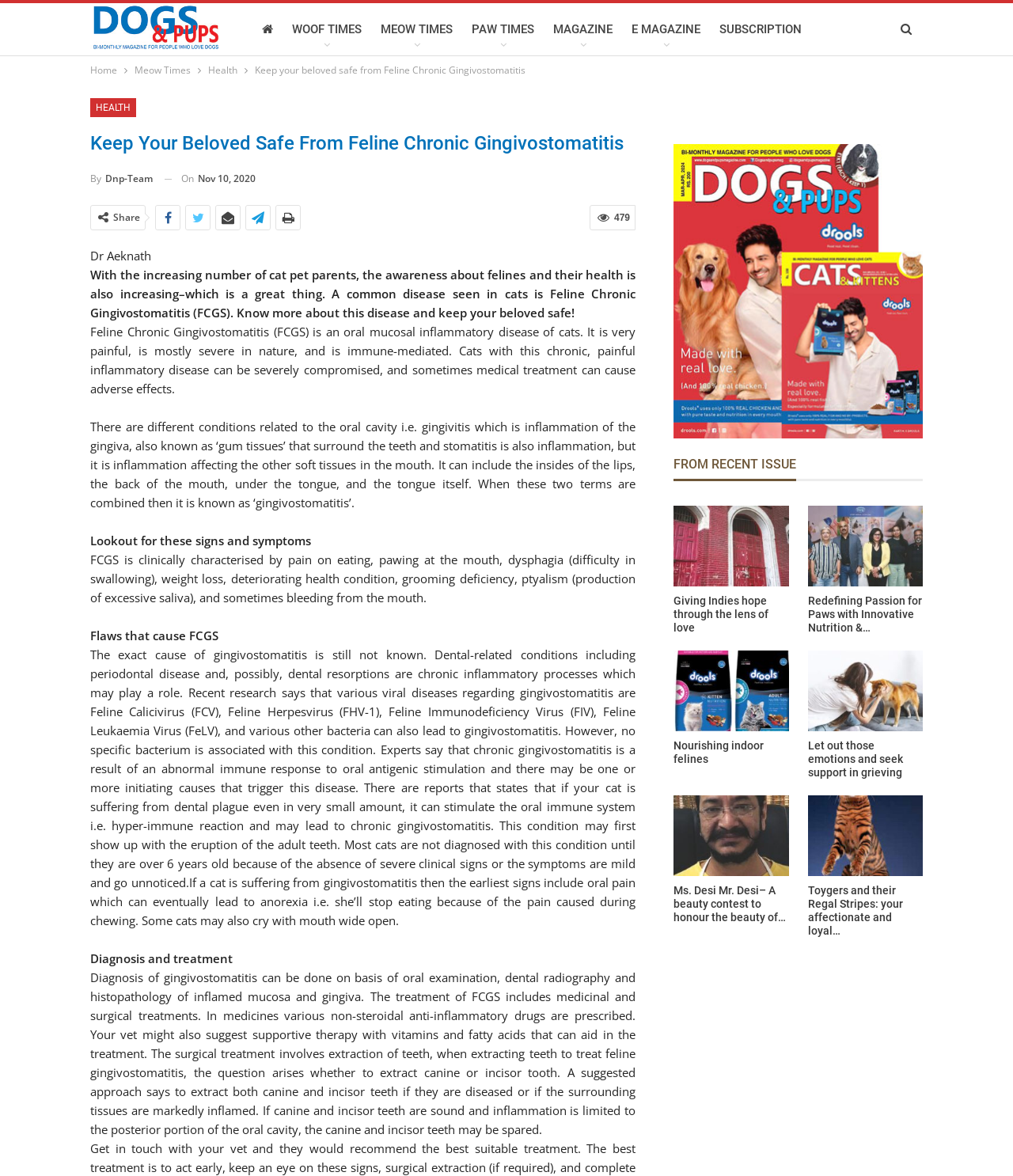Determine the bounding box coordinates of the region I should click to achieve the following instruction: "Read the article about Feline Chronic Gingivostomatitis". Ensure the bounding box coordinates are four float numbers between 0 and 1, i.e., [left, top, right, bottom].

[0.089, 0.112, 0.627, 0.133]